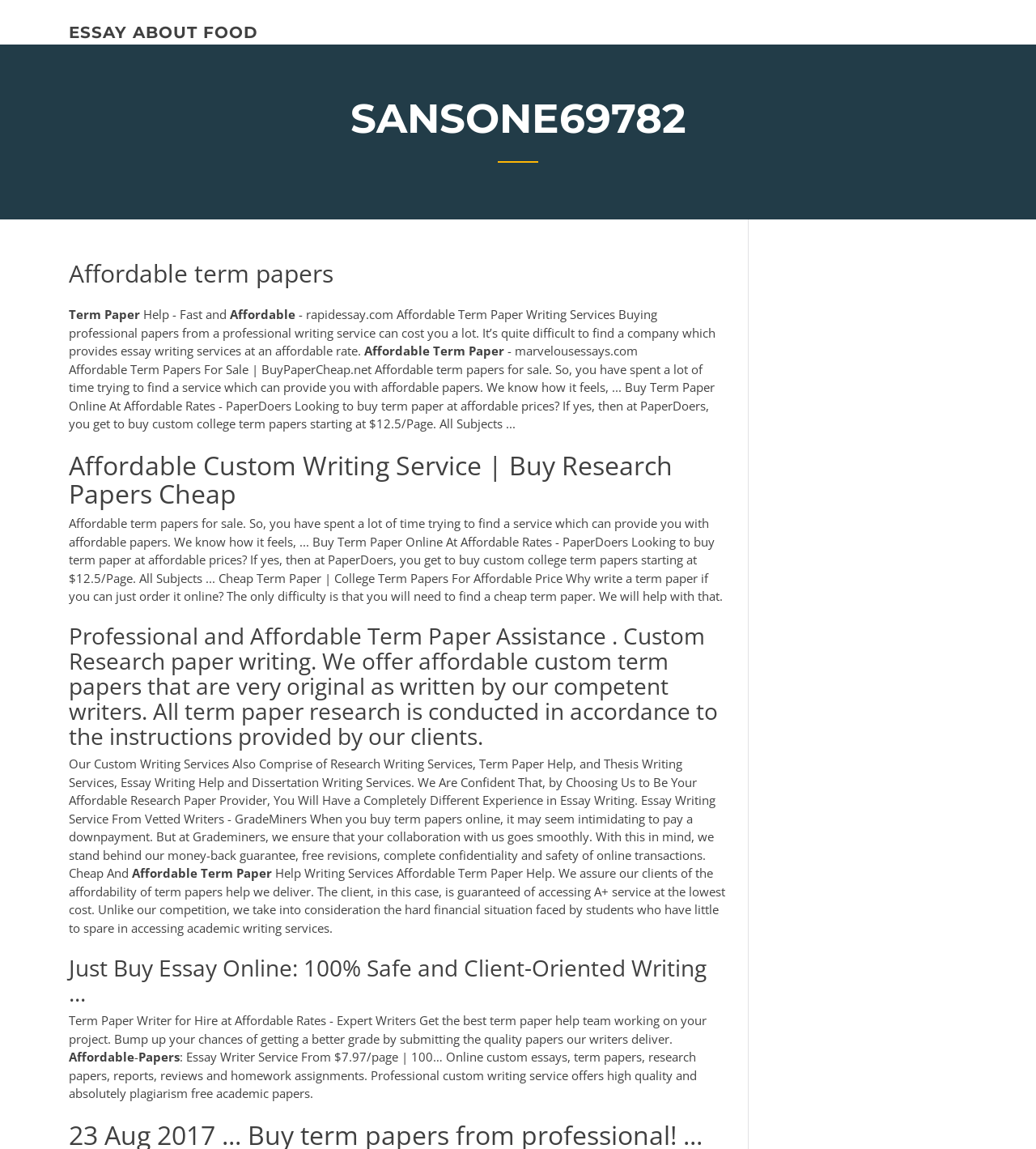What is the main topic of this webpage?
Please describe in detail the information shown in the image to answer the question.

Based on the webpage content, I can see that the main topic is related to term papers. The heading 'Affordable term papers' and the multiple paragraphs discussing affordable term paper writing services and buying term papers online suggest that the webpage is focused on providing information and services related to term papers.